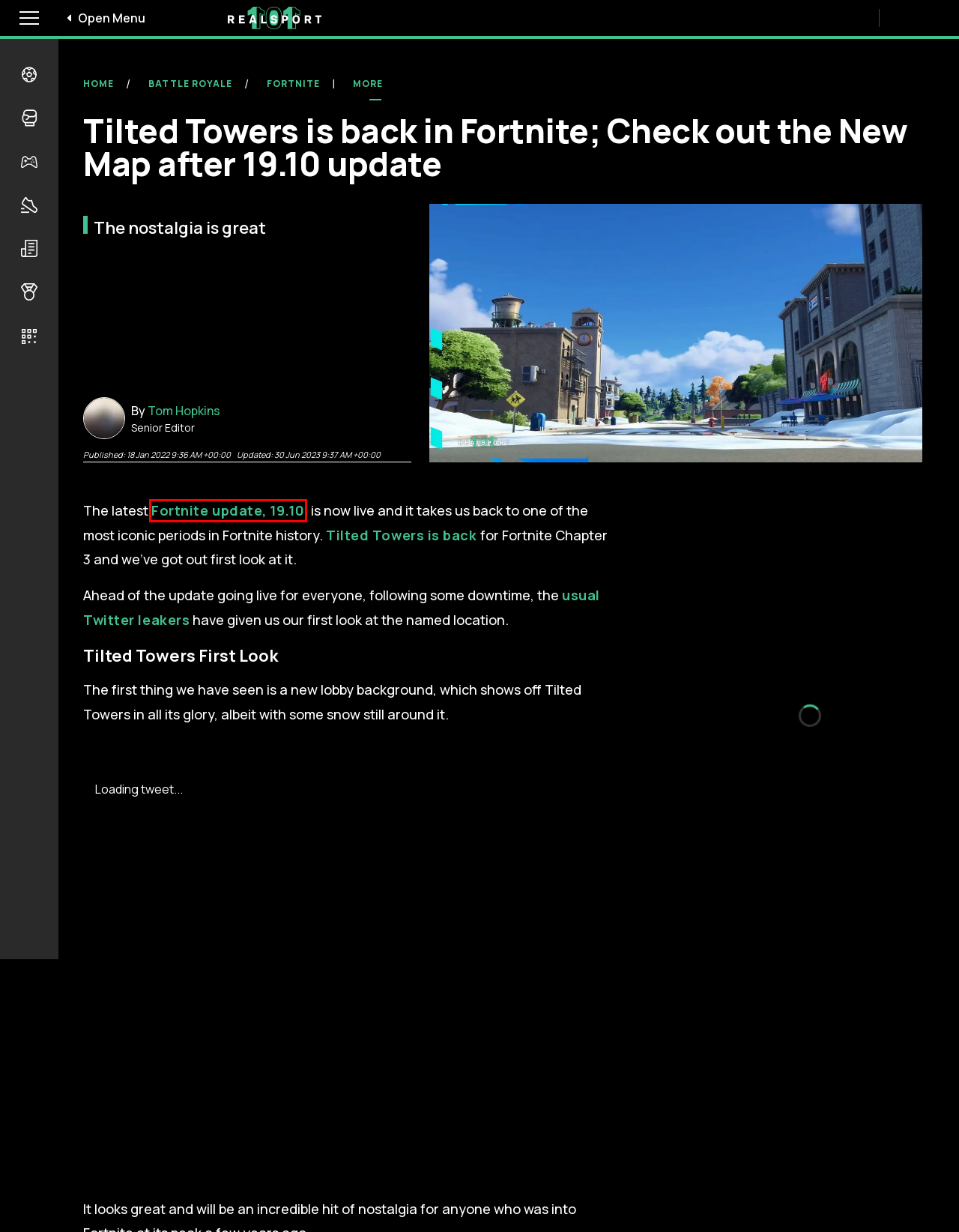You are looking at a screenshot of a webpage with a red bounding box around an element. Determine the best matching webpage description for the new webpage resulting from clicking the element in the red bounding box. Here are the descriptions:
A. *LATEST* Fortnite Chapter 3: Tilted Towers returning tomorrow
B. Editorial Policy
C. Tom Hopkins - Senior Editor | RealSport101
D. Acceptable Use Policy
E. SiegeGG — Rainbow Six Esports Stats, Analysis, and News — SiegeGG
F. RealGaming.pt - Notícias sobre jogos, revisões, análises guias and mais!
G. Sponsored Content
H. LATEST Fortnite Update 19.10: Server Downtime Has Begun

C